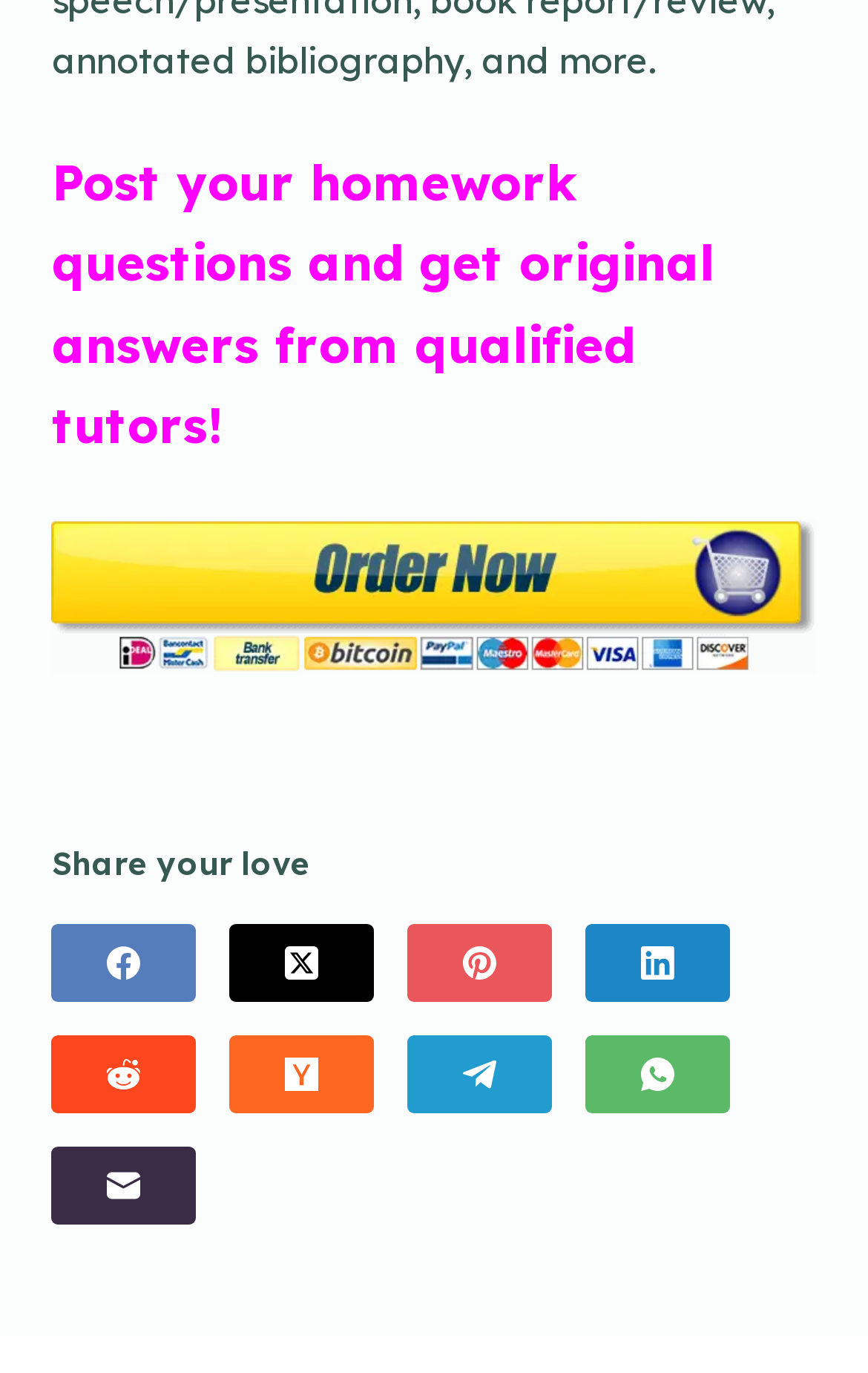Use a single word or phrase to answer this question: 
How many social media platforms are listed on the webpage?

7